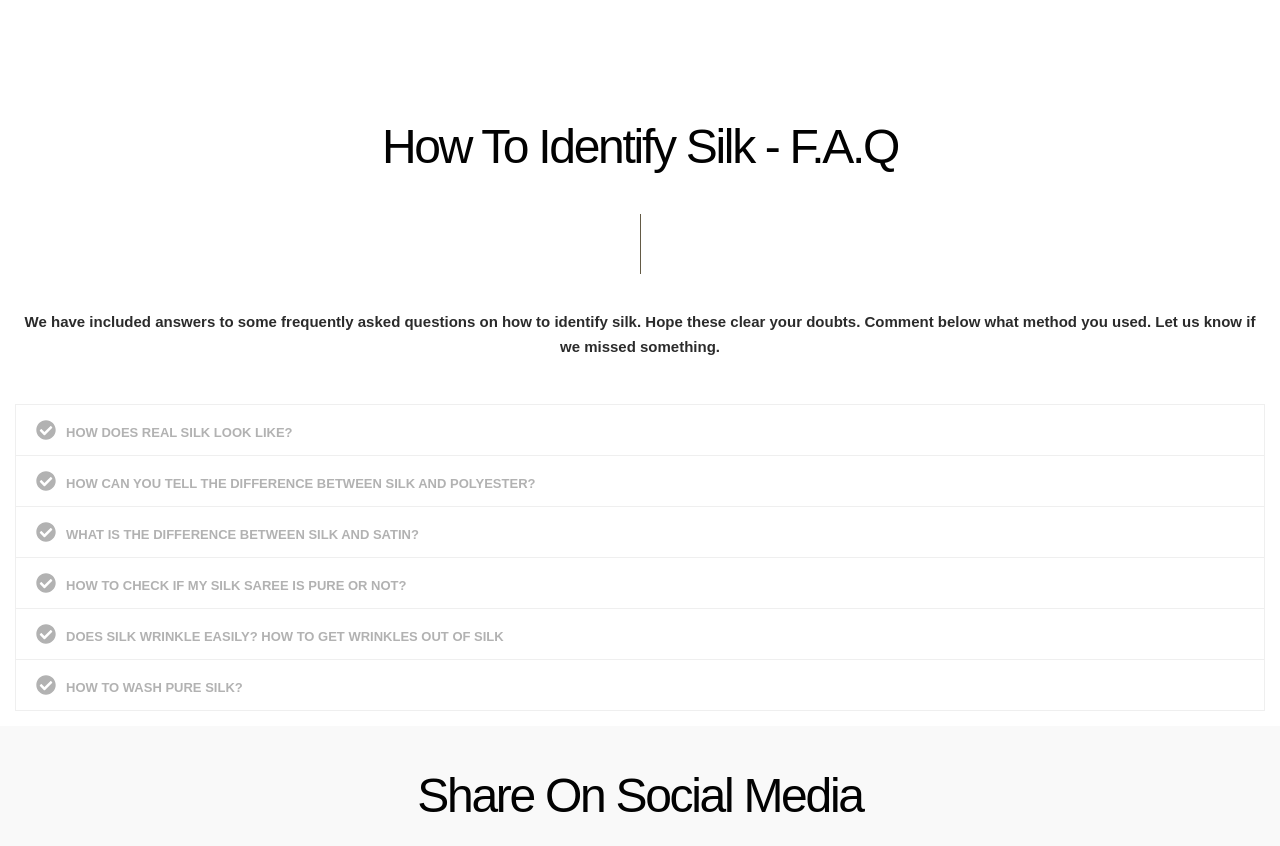How many FAQs are listed on this page?
Look at the image and provide a detailed response to the question.

I counted the number of buttons on the page that start with 'HOW' and have a generic text description, which indicates they are FAQs. There are 6 such buttons.